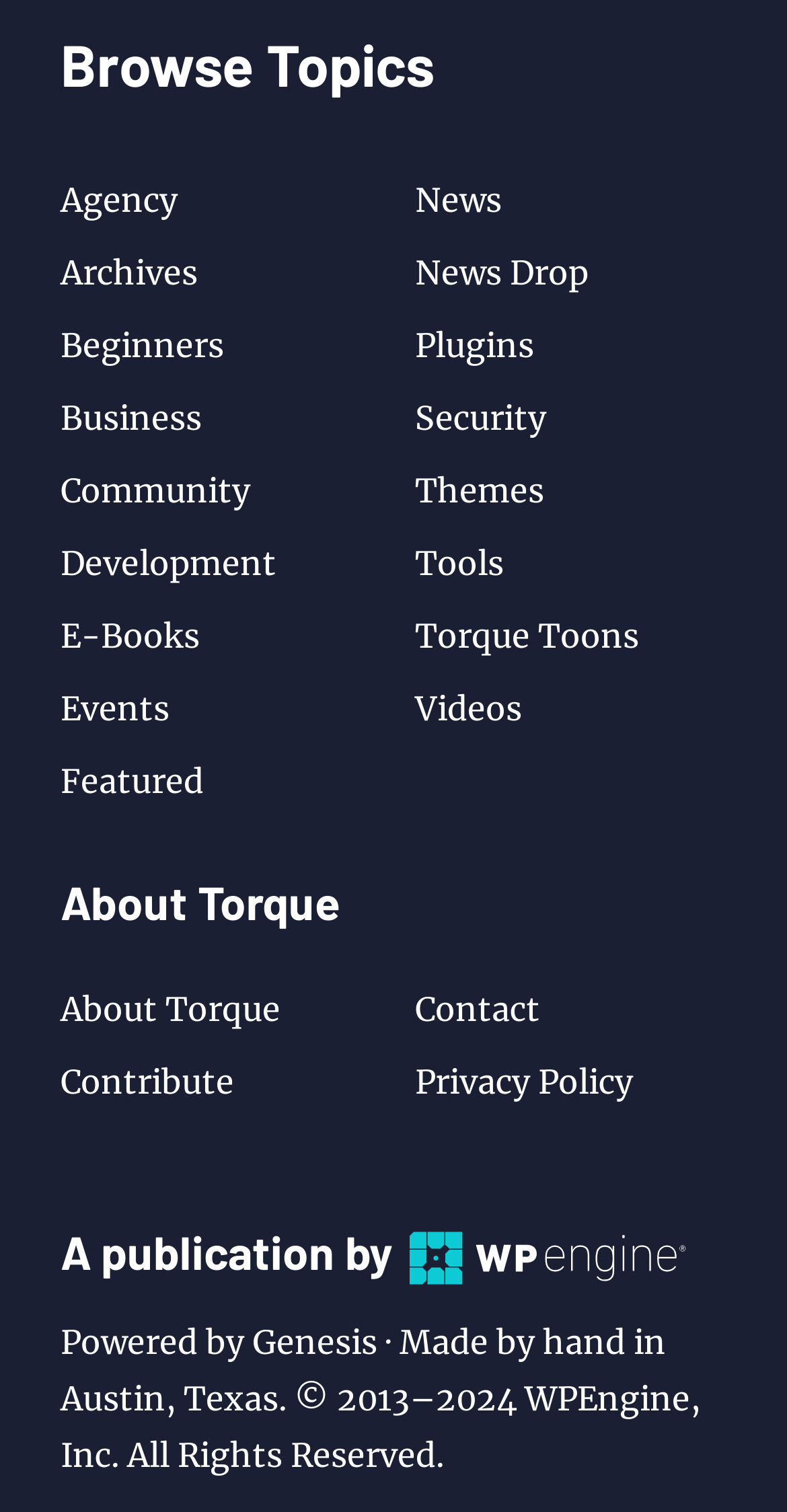What are the main categories on this webpage?
Using the details from the image, give an elaborate explanation to answer the question.

The webpage has two main sections, 'Browse Topics' and 'About Torque', which are indicated by the headings with the same names. The 'Browse Topics' section contains links to various topics such as Agency, Archives, Beginners, and so on, while the 'About Torque' section contains links to information about Torque, contributing, contacting, and privacy policy.